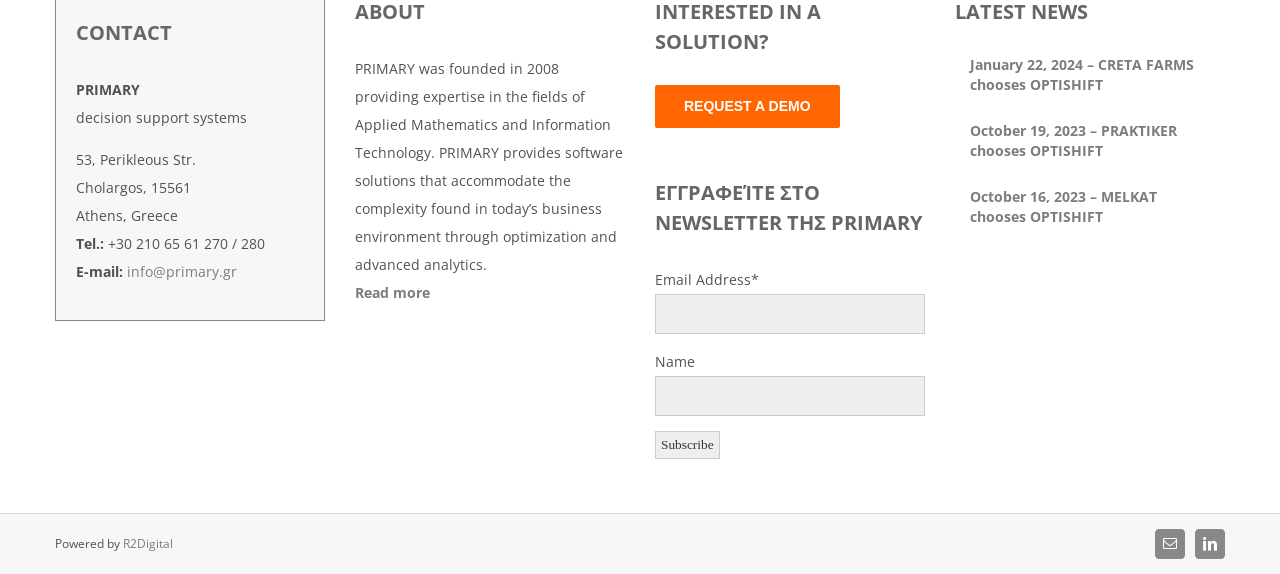Please determine the bounding box coordinates of the section I need to click to accomplish this instruction: "Click the 'REQUEST A DEMO' button".

[0.512, 0.148, 0.656, 0.223]